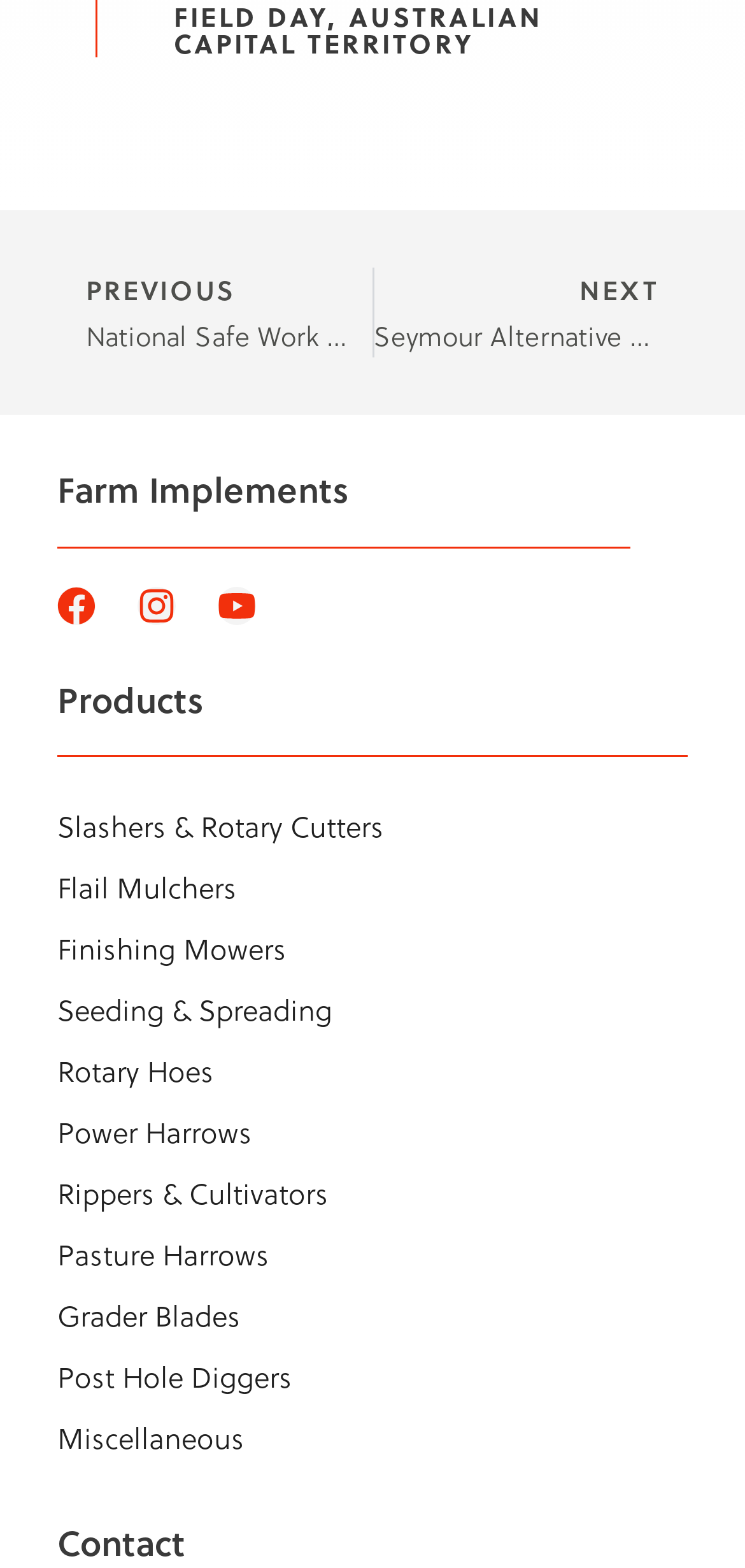Use a single word or phrase to respond to the question:
What is the last product category listed?

Miscellaneous